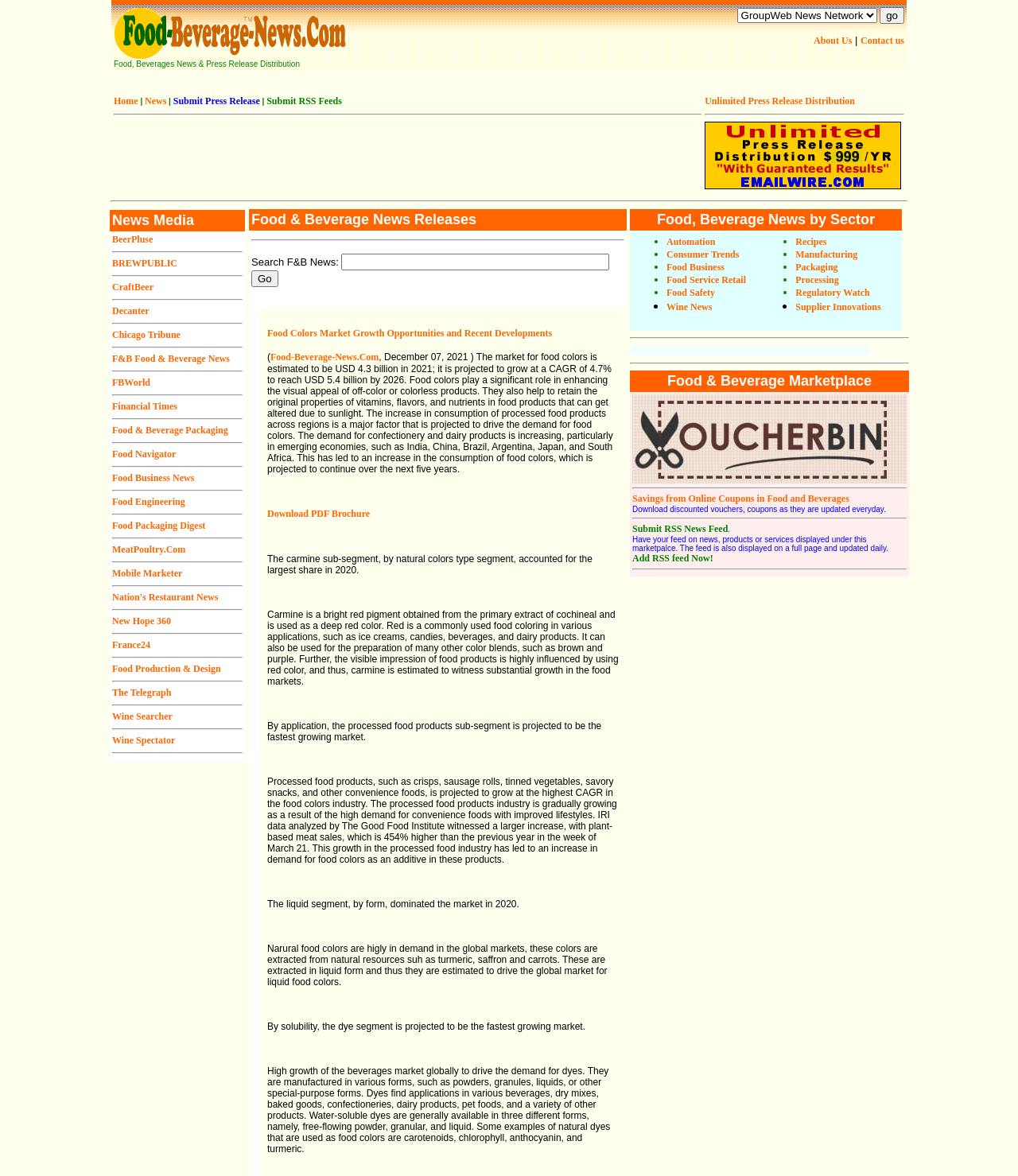Using the provided element description "parent_node: Search F&B News: name="search"", determine the bounding box coordinates of the UI element.

[0.335, 0.216, 0.599, 0.23]